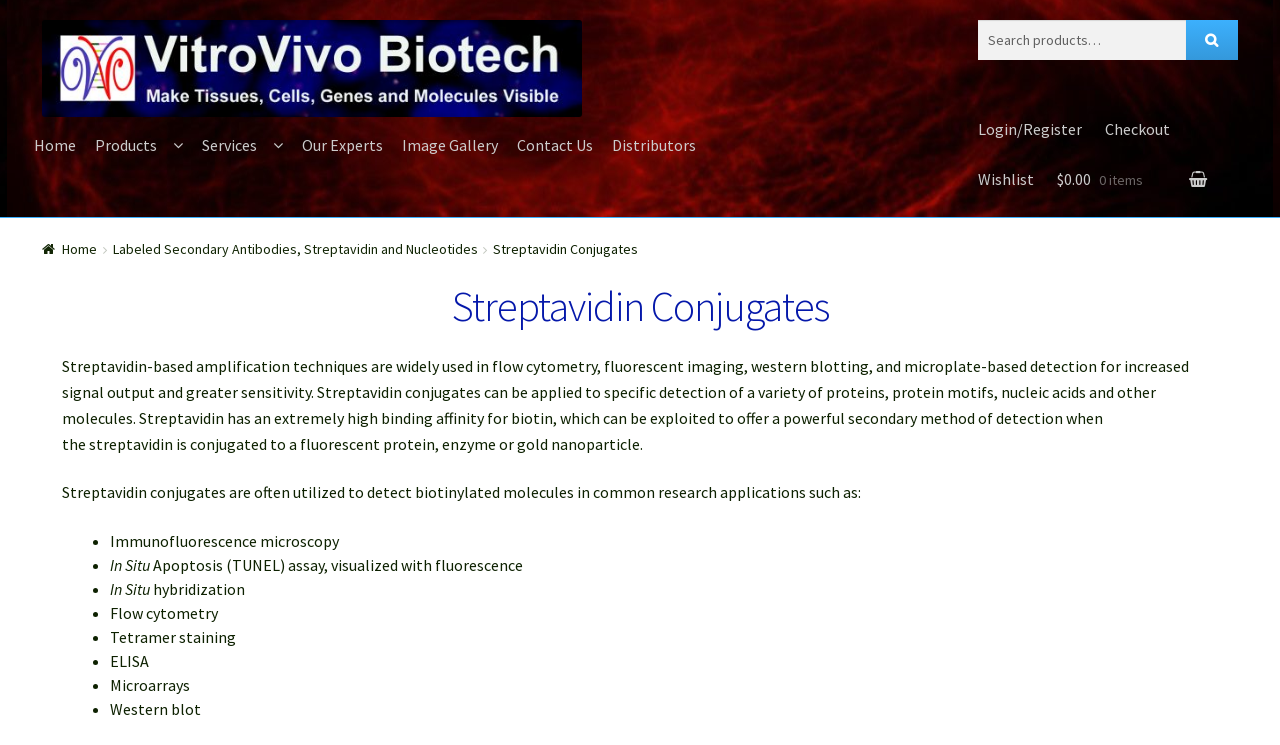Determine the bounding box coordinates for the clickable element to execute this instruction: "View Streptavidin Conjugates products". Provide the coordinates as four float numbers between 0 and 1, i.e., [left, top, right, bottom].

[0.385, 0.323, 0.498, 0.347]